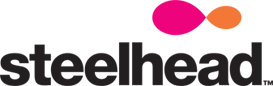What is the status of the logo?
Using the visual information from the image, give a one-word or short-phrase answer.

Protected